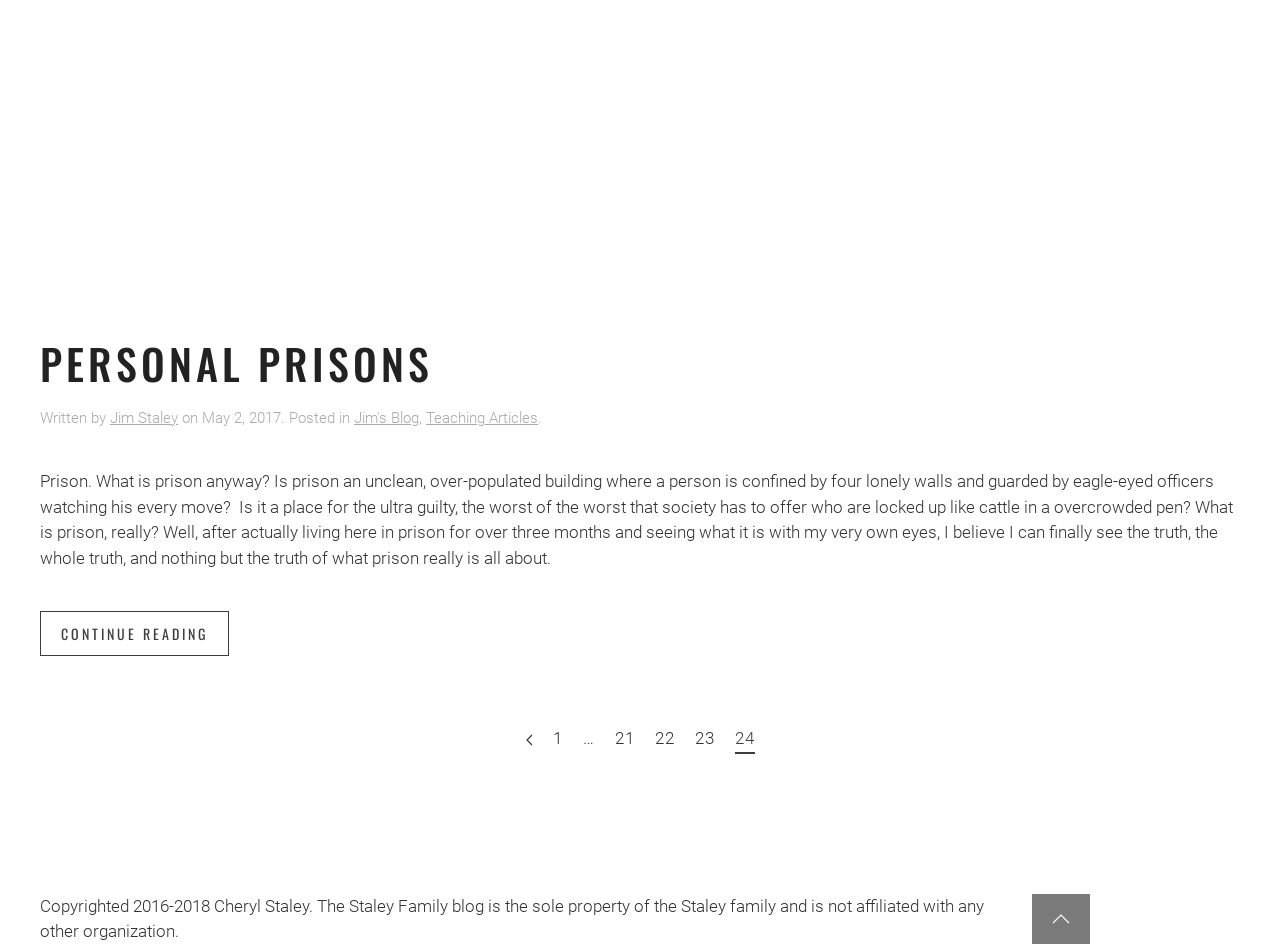Identify the bounding box coordinates of the clickable region required to complete the instruction: "Read the article 'PERSONAL PRISONS'". The coordinates should be given as four float numbers within the range of 0 and 1, i.e., [left, top, right, bottom].

[0.031, 0.355, 0.969, 0.408]